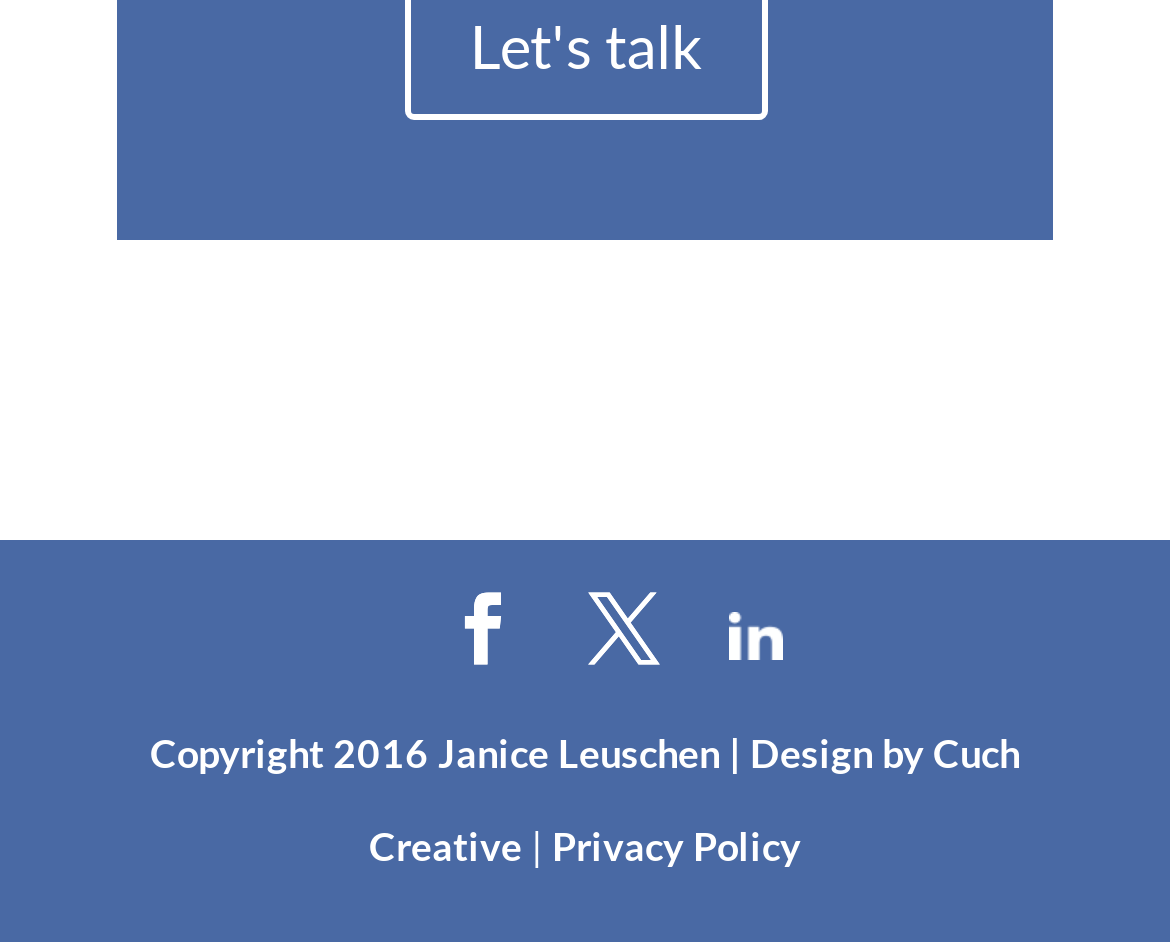Please provide a detailed answer to the question below based on the screenshot: 
What is the position of the 'Privacy Policy' link?

The 'Privacy Policy' link has a bounding box coordinate of [0.472, 0.874, 0.685, 0.924], which indicates that it is located at the bottom center of the webpage.